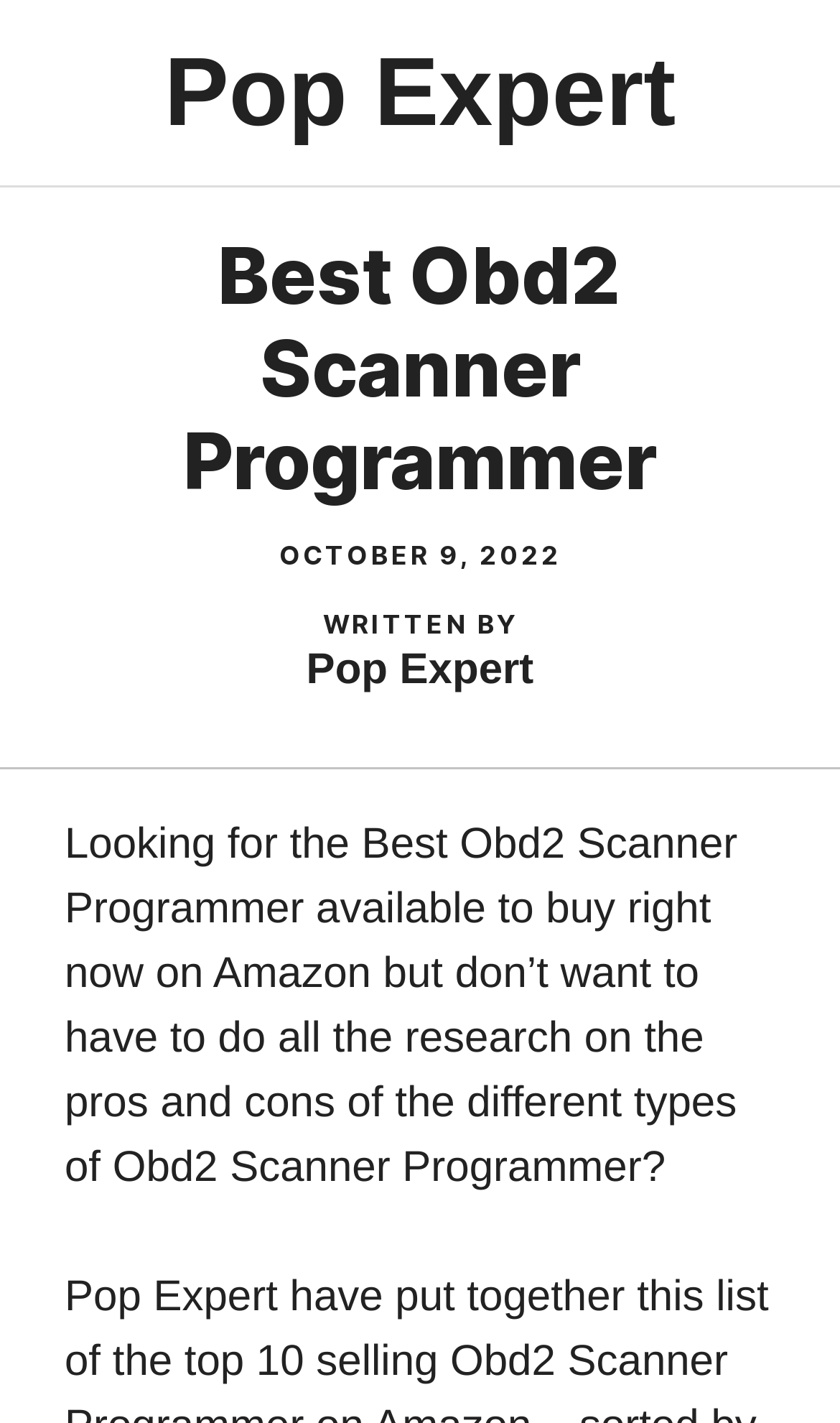Give an in-depth explanation of the webpage layout and content.

The webpage is about finding the best OBD2 scanner programmer to buy online. At the top, there is a banner that spans the entire width of the page, containing a link to "Pop Expert" on the right side. Below the banner, a prominent heading "Best Obd2 Scanner Programmer" is centered on the page. 

To the right of the heading, there is a timestamp "OCTOBER 9, 2022" along with the author's name "Pop Expert". 

Below the heading, a paragraph of text starts, which discusses the need to find the best OBD2 scanner programmer on Amazon without having to research the pros and cons of different types. This text is positioned on the left side of the page, taking up most of the width.